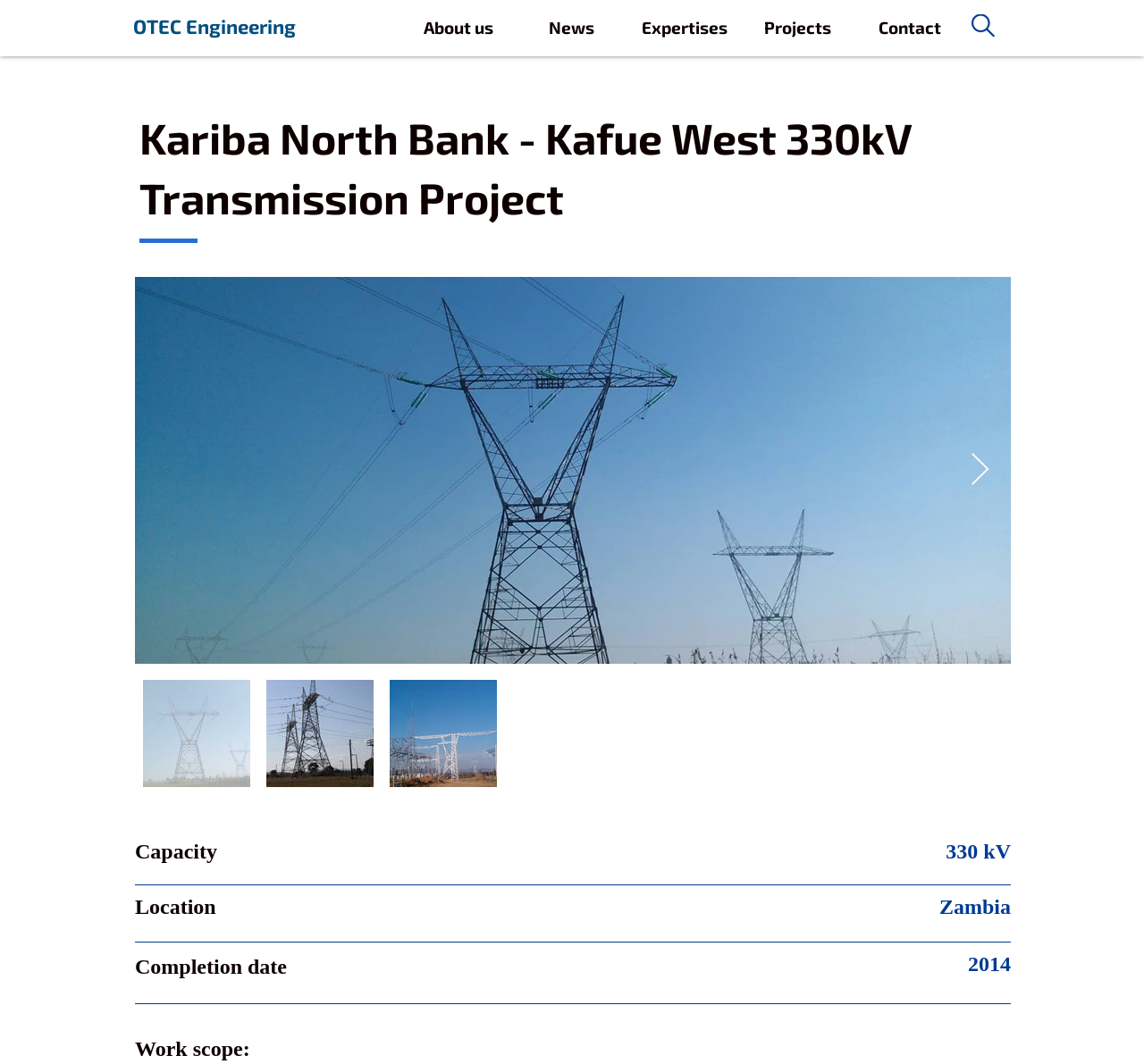What is the completion date of the transmission project?
Analyze the screenshot and provide a detailed answer to the question.

I found the completion date of the transmission project by looking at the static text element with the text '2014' which is located below the 'Completion date' label, indicating that it is the year when the project was completed.